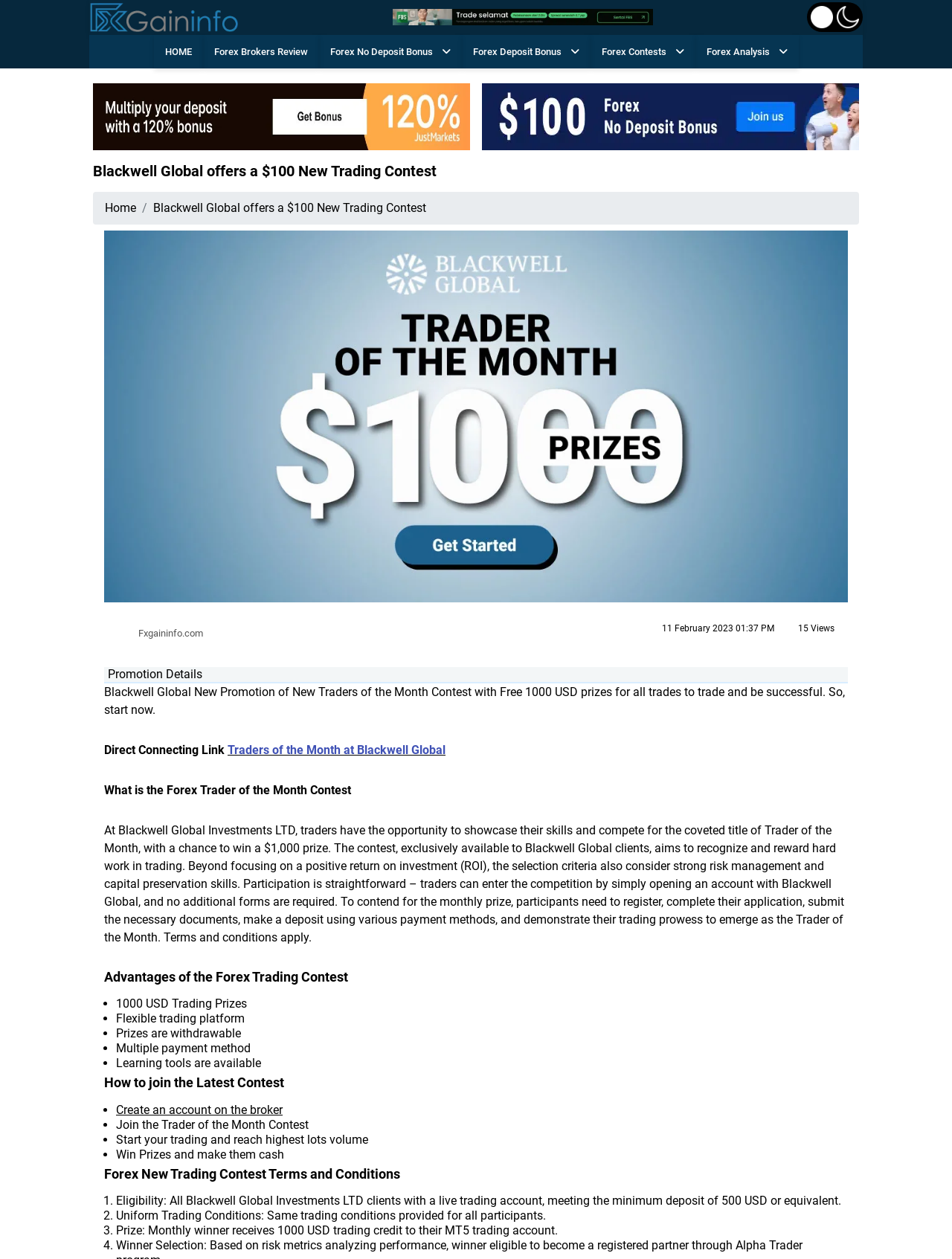Describe the webpage in detail, including text, images, and layout.

This webpage is about Blackwell Global's new promotion for a trading contest, where traders can participate to win a $1000 prize. At the top, there are several links and images, including a navigation breadcrumb and a heading that reads "Blackwell Global offers a $100 New Trading Contest". Below this, there are two columns of links, with the left column containing links to "HOME", "Forex Brokers Review", and other related topics, and the right column containing links to "bonus120" and "65" with accompanying images.

In the main content area, there is a figure with a link to "Blackwell Global" and an image. Below this, there are several sections of text, including "Promotion Details", which describes the contest and its rules. This is followed by a section titled "What is the Forex Trader of the Month Contest", which explains the contest's purpose and selection criteria.

Next, there is a section titled "Advantages of the Forex Trading Contest", which lists several benefits of participating in the contest, including a $1000 trading prize, a flexible trading platform, and multiple payment methods. This is followed by a section titled "How to join the Latest Contest", which provides step-by-step instructions on how to participate in the contest.

Finally, there is a section titled "Forex New Trading Contest Terms and Conditions", which outlines the rules and eligibility criteria for the contest. This section includes a list of terms and conditions, including eligibility requirements, uniform trading conditions, and prize details.